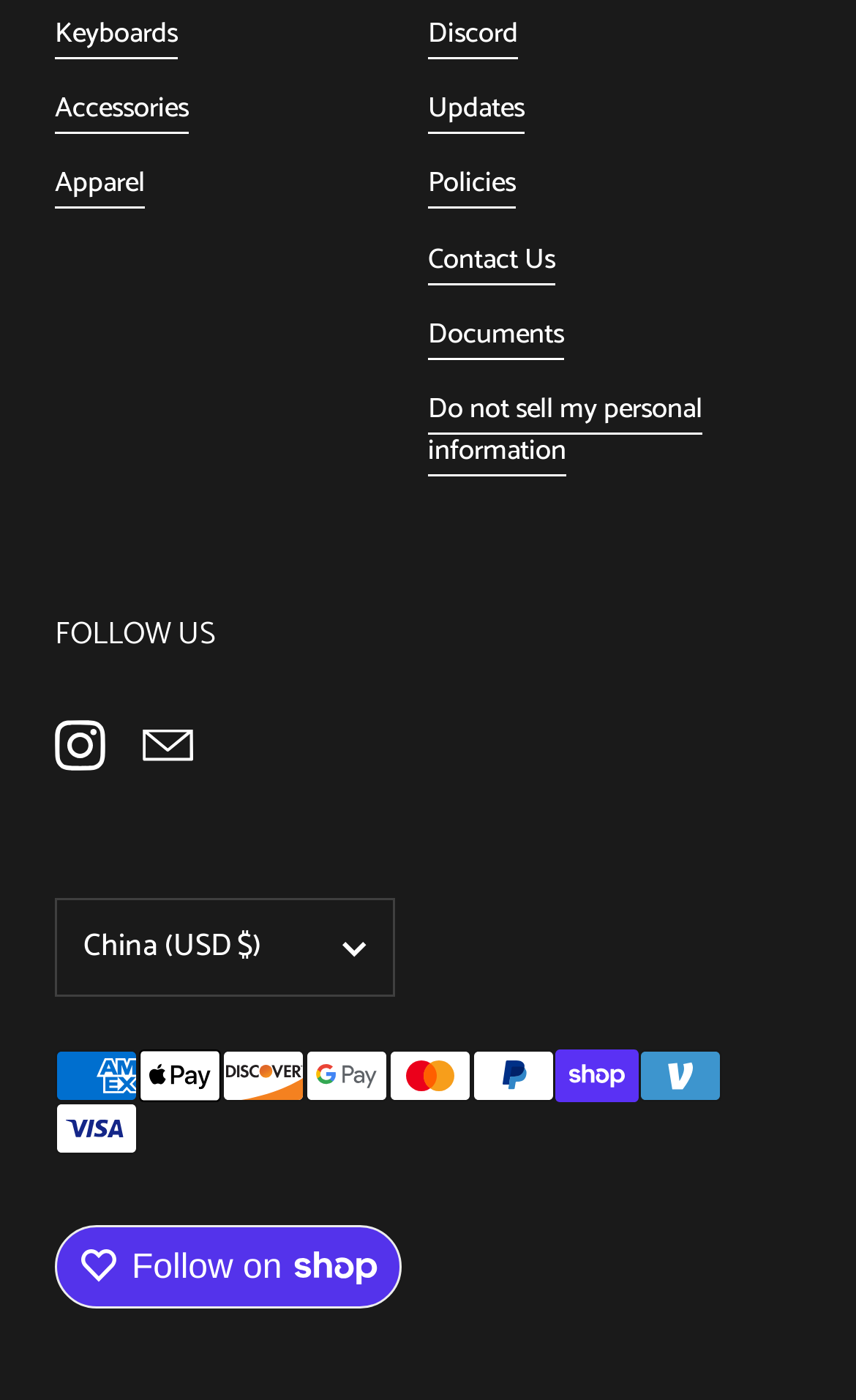Determine the bounding box for the UI element that matches this description: "Contact Us".

[0.5, 0.169, 0.649, 0.203]